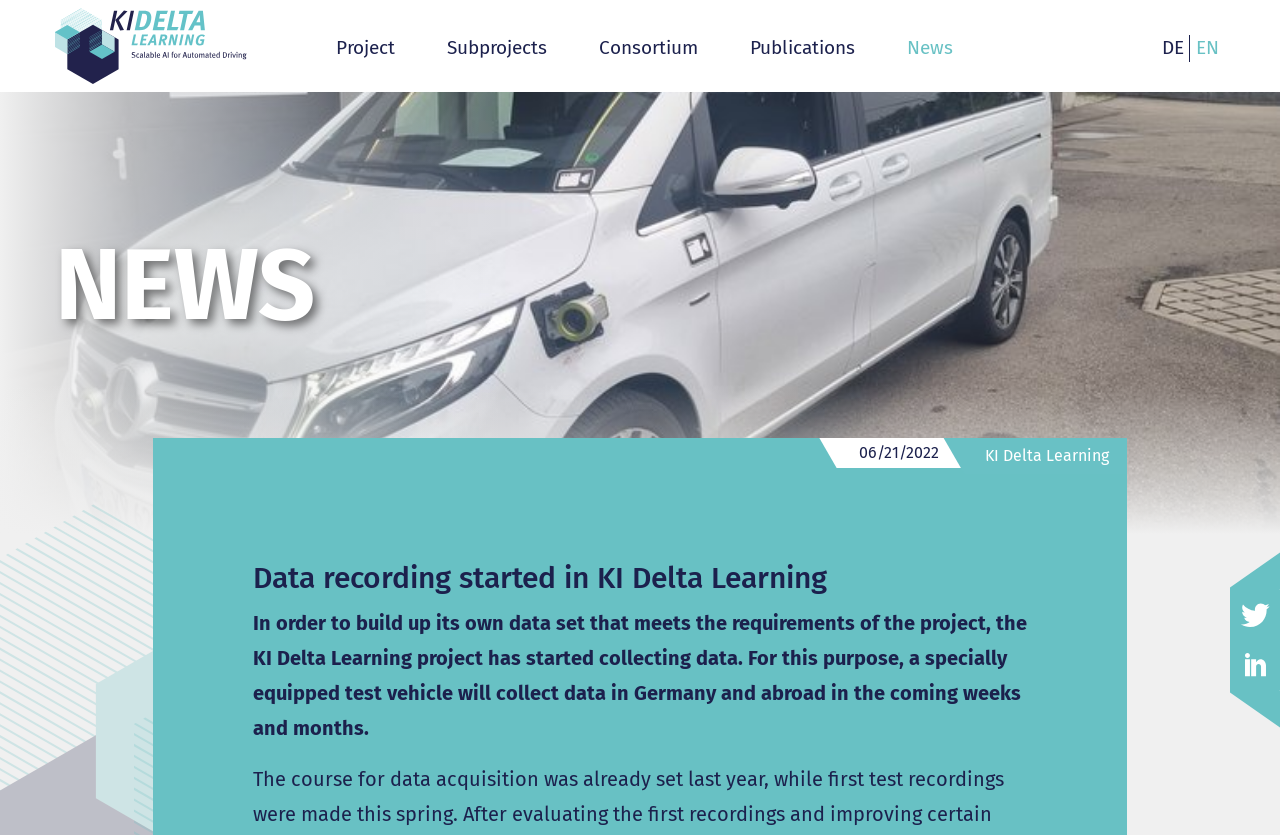Determine the bounding box coordinates for the area that should be clicked to carry out the following instruction: "Contact Huawei".

None